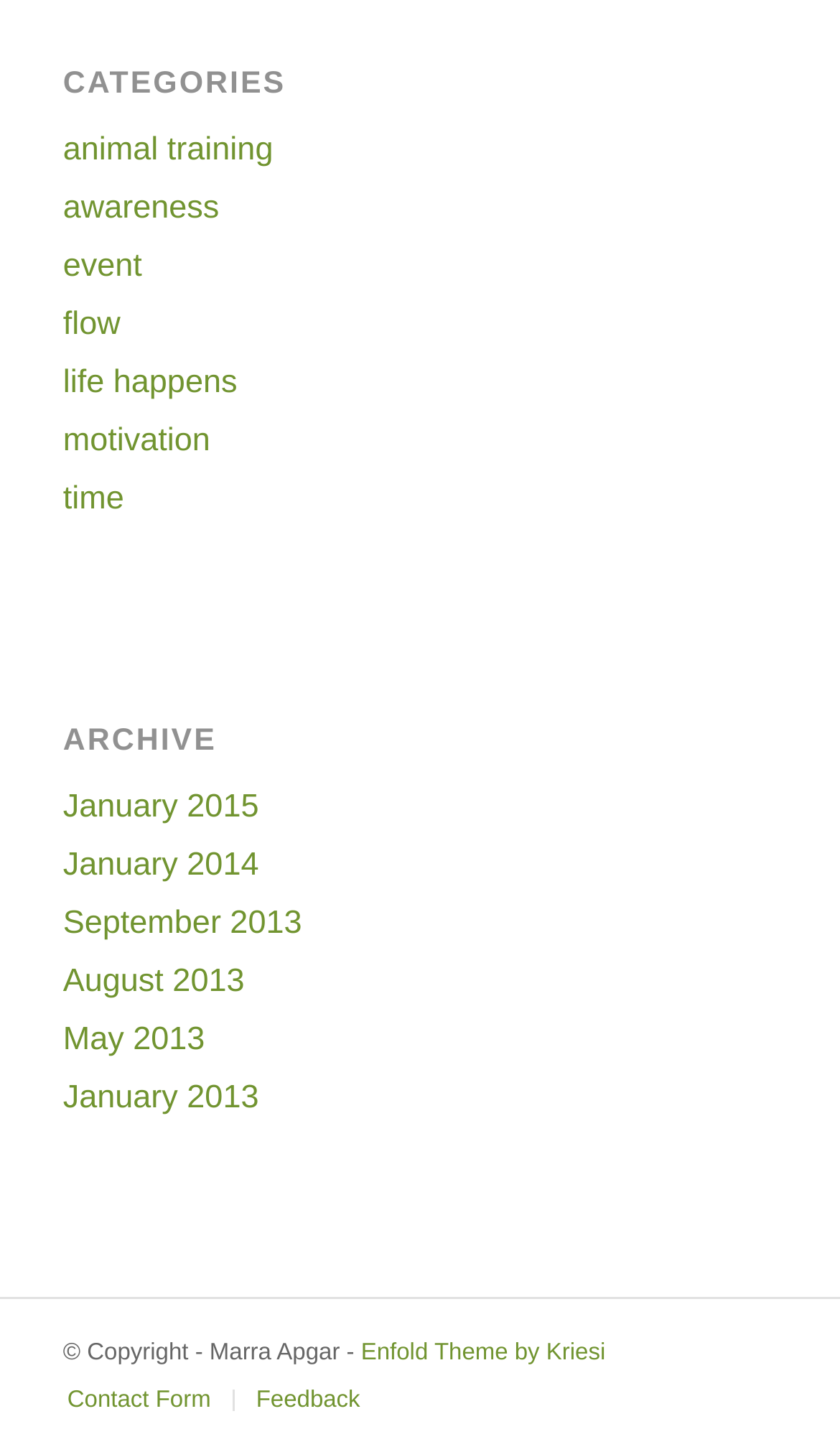What is the earliest archive date listed?
Give a single word or phrase as your answer by examining the image.

January 2013